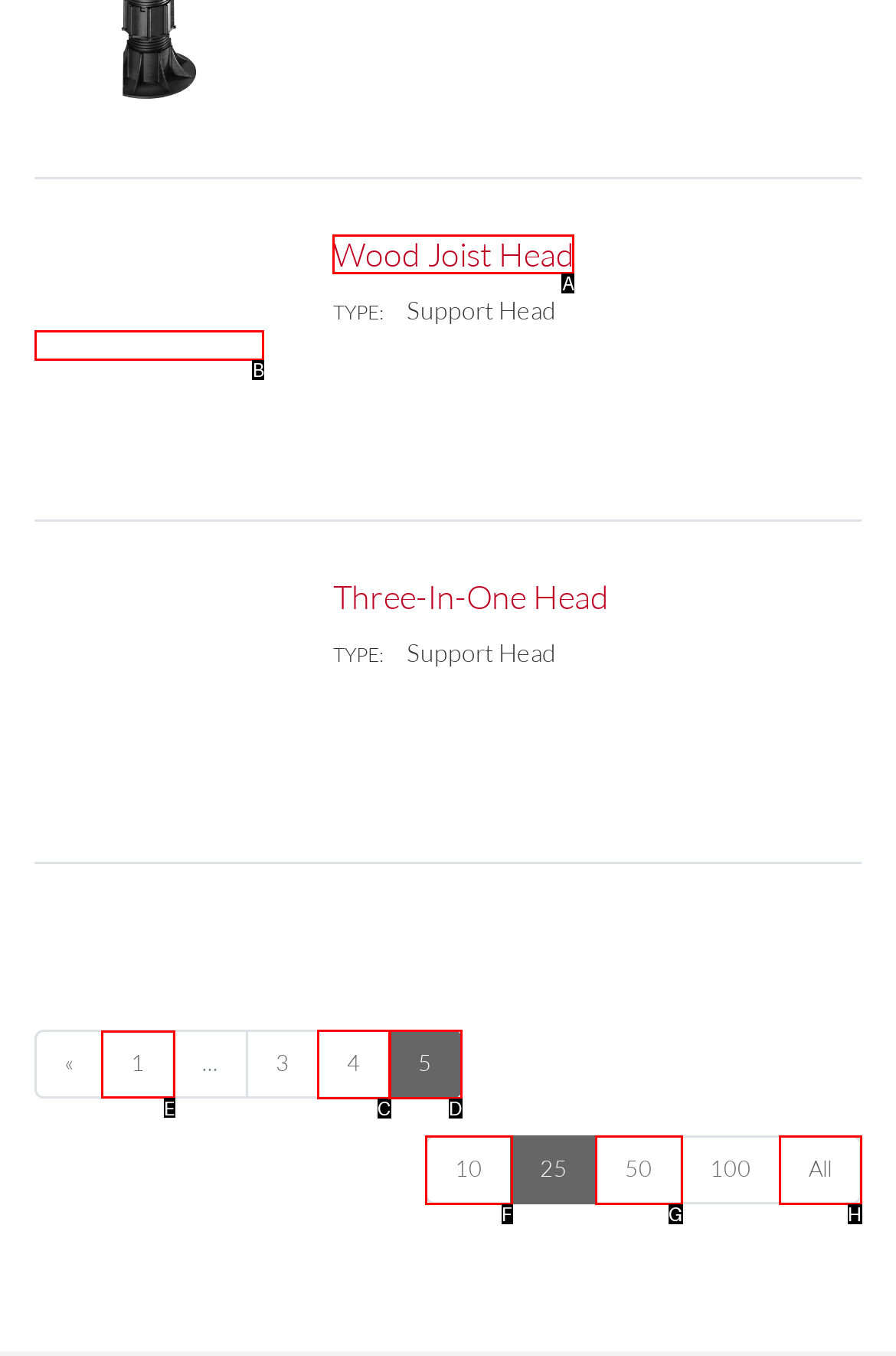Identify the correct UI element to click for the following task: go to page 1 Choose the option's letter based on the given choices.

E